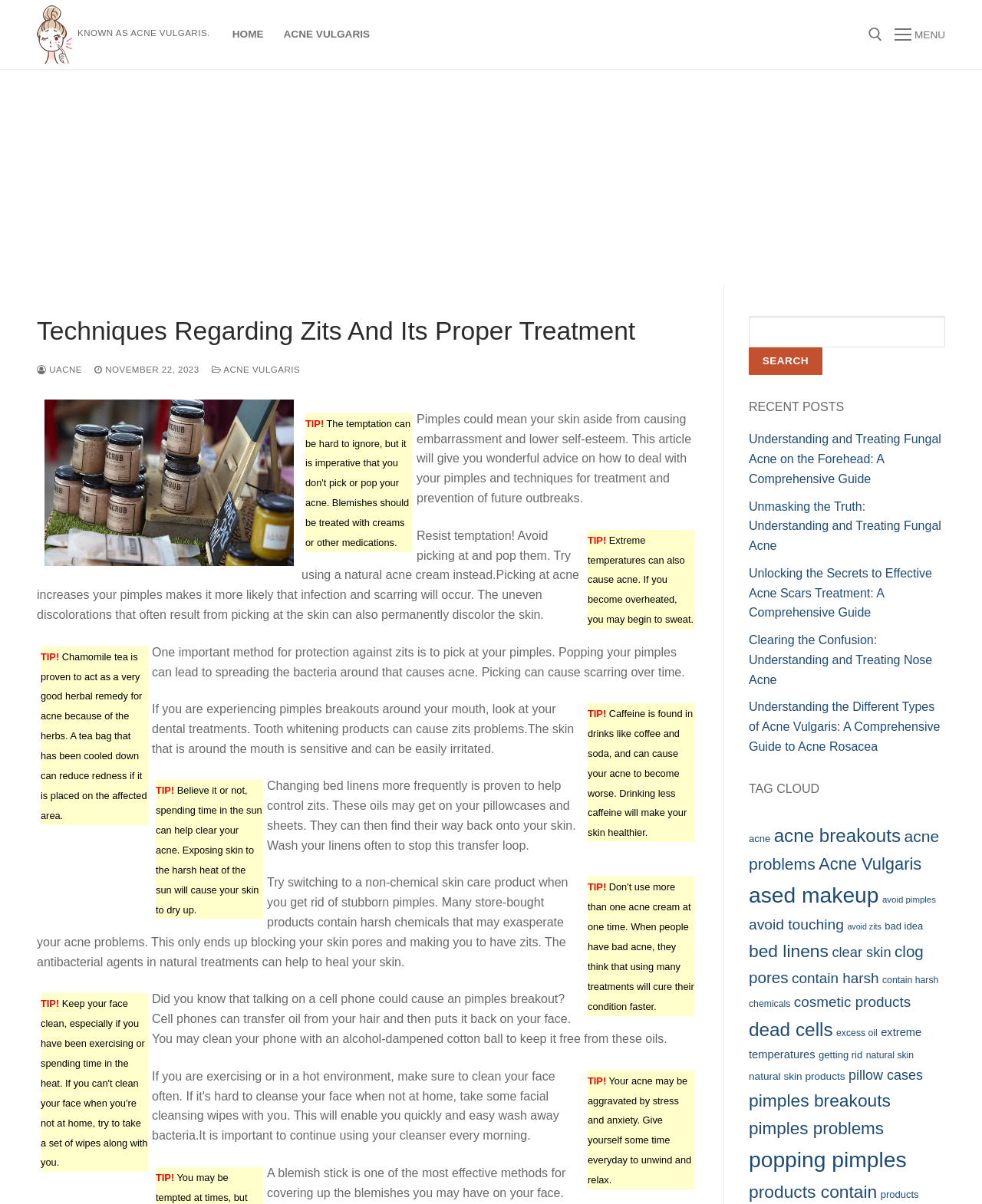Find the primary header on the webpage and provide its text.

Techniques Regarding Zits And Its Proper Treatment